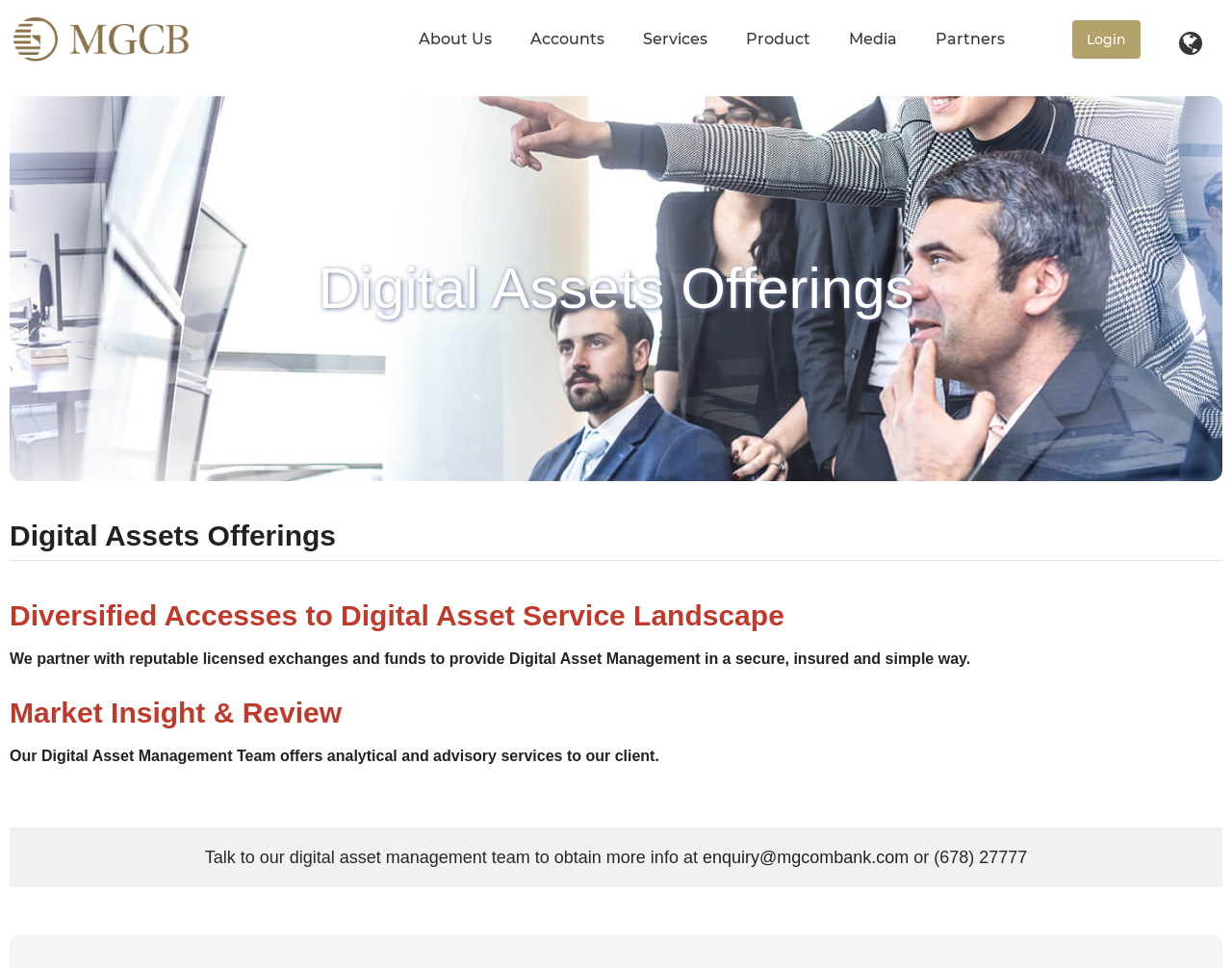Given the description Media, predict the bounding box coordinates of the UI element. Ensure the coordinates are in the format (top-left x, top-left y, bottom-right x, bottom-right y) and all values are between 0 and 1.

[0.673, 0.021, 0.744, 0.061]